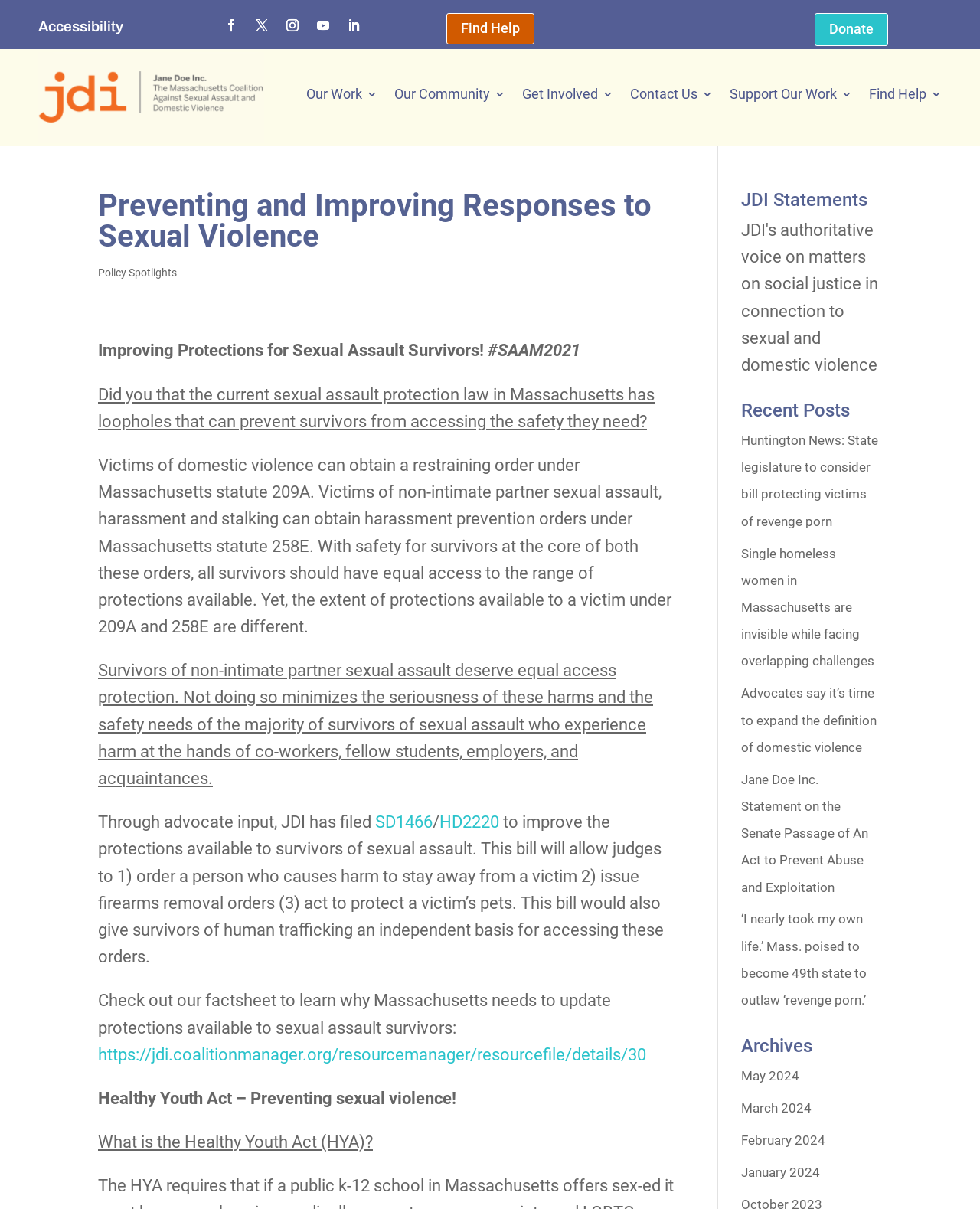Please give a succinct answer using a single word or phrase:
What is the main topic of this webpage?

Sexual Violence